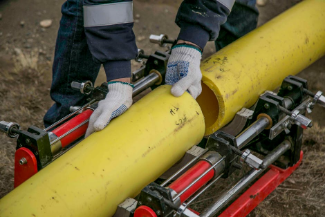Examine the image carefully and respond to the question with a detailed answer: 
What type of machine is being used by the worker?

The equipment used by the worker appears to be a pipe fusion machine, which is a specialized machinery used in plumbing and utility work, highlighting the importance of precision and safety in this trade.